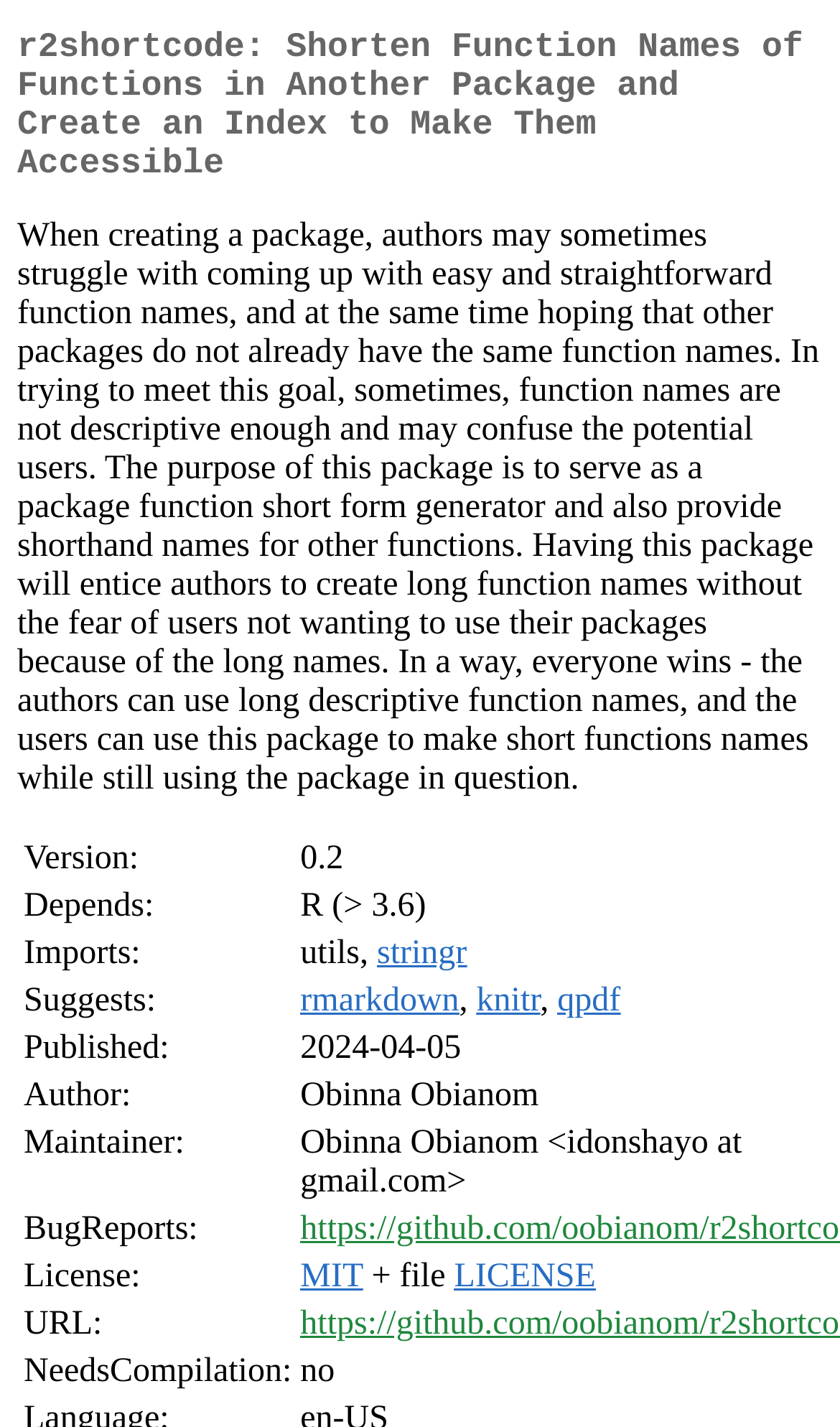What is the purpose of the r2shortcode package?
Relying on the image, give a concise answer in one word or a brief phrase.

Shorten function names